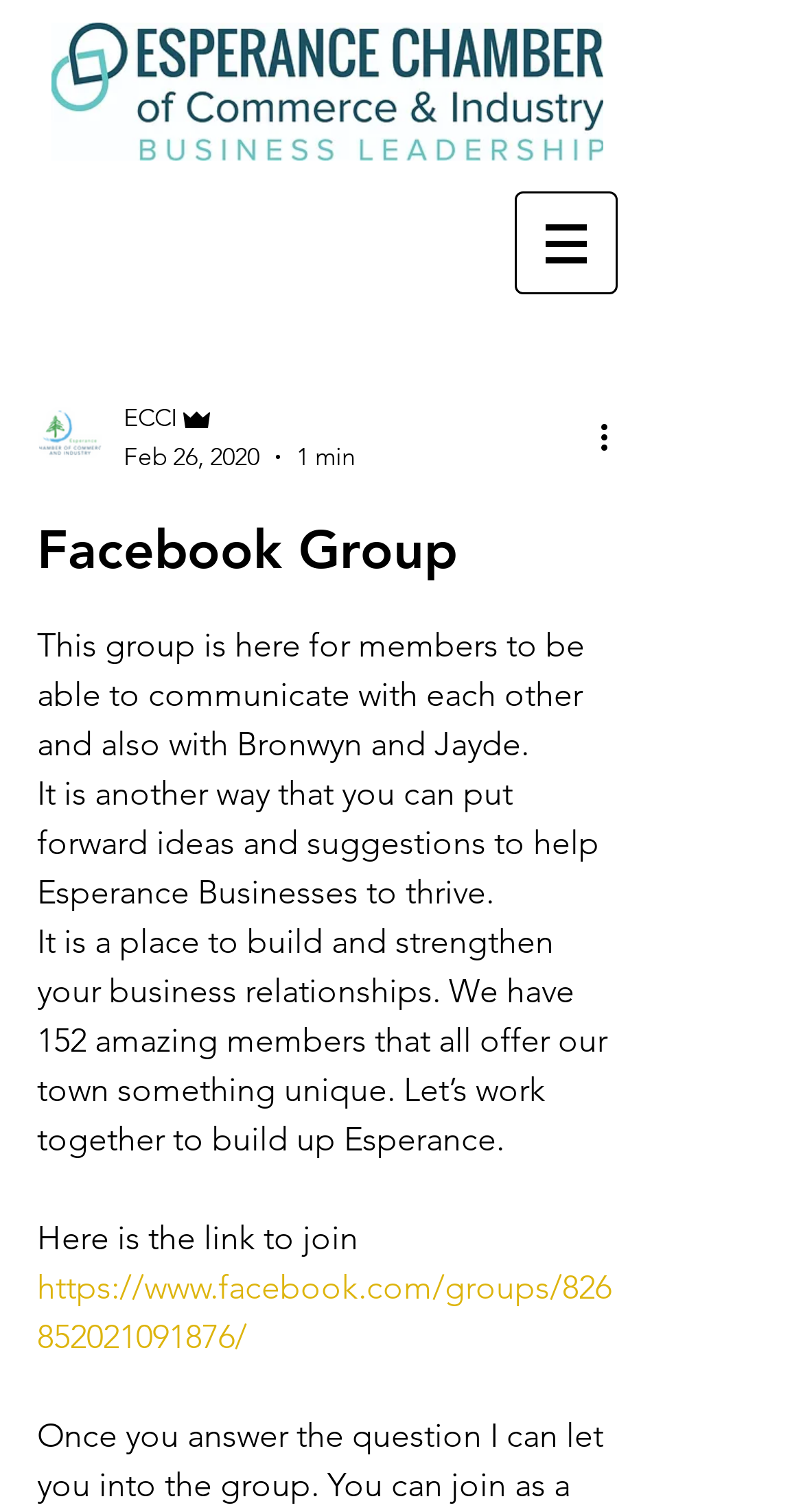What is the link to join this Facebook group?
Examine the image and give a concise answer in one word or a short phrase.

https://www.facebook.com/groups/826852021091876/